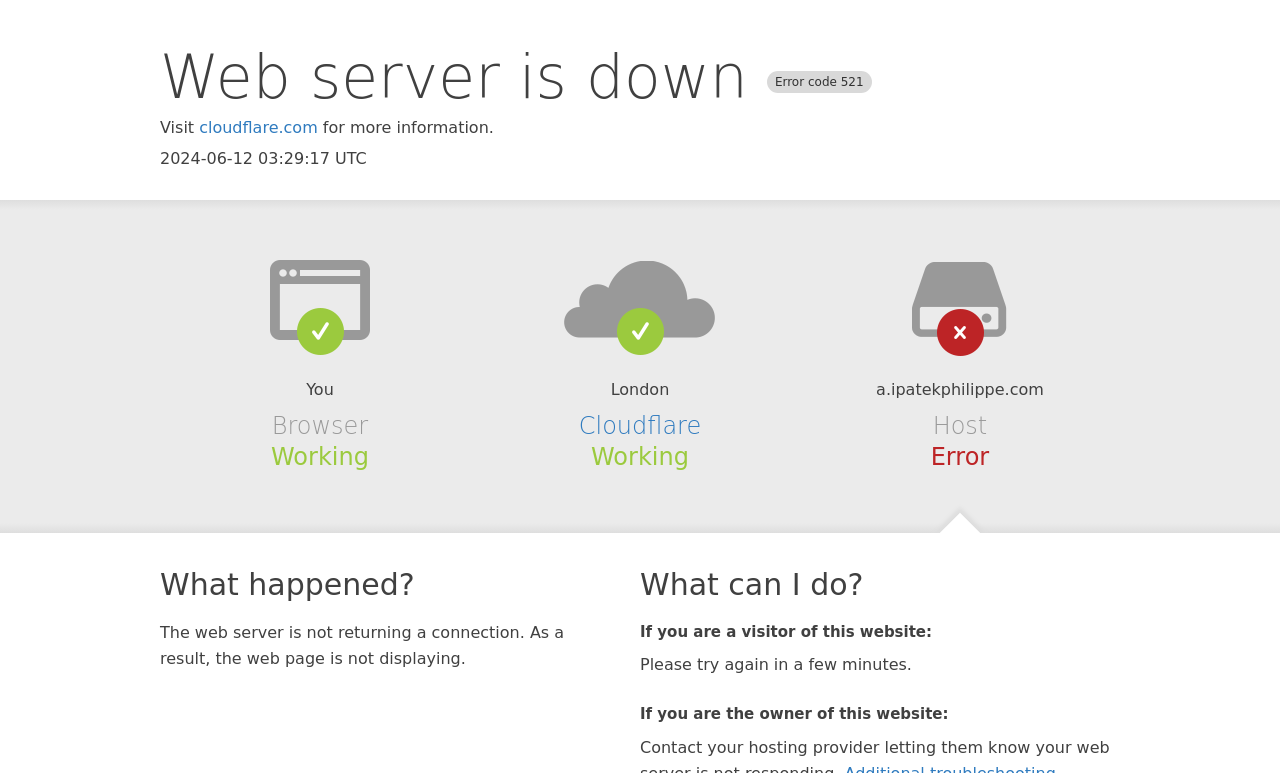Please find the bounding box coordinates (top-left x, top-left y, bottom-right x, bottom-right y) in the screenshot for the UI element described as follows: cloudflare.com

[0.156, 0.152, 0.248, 0.177]